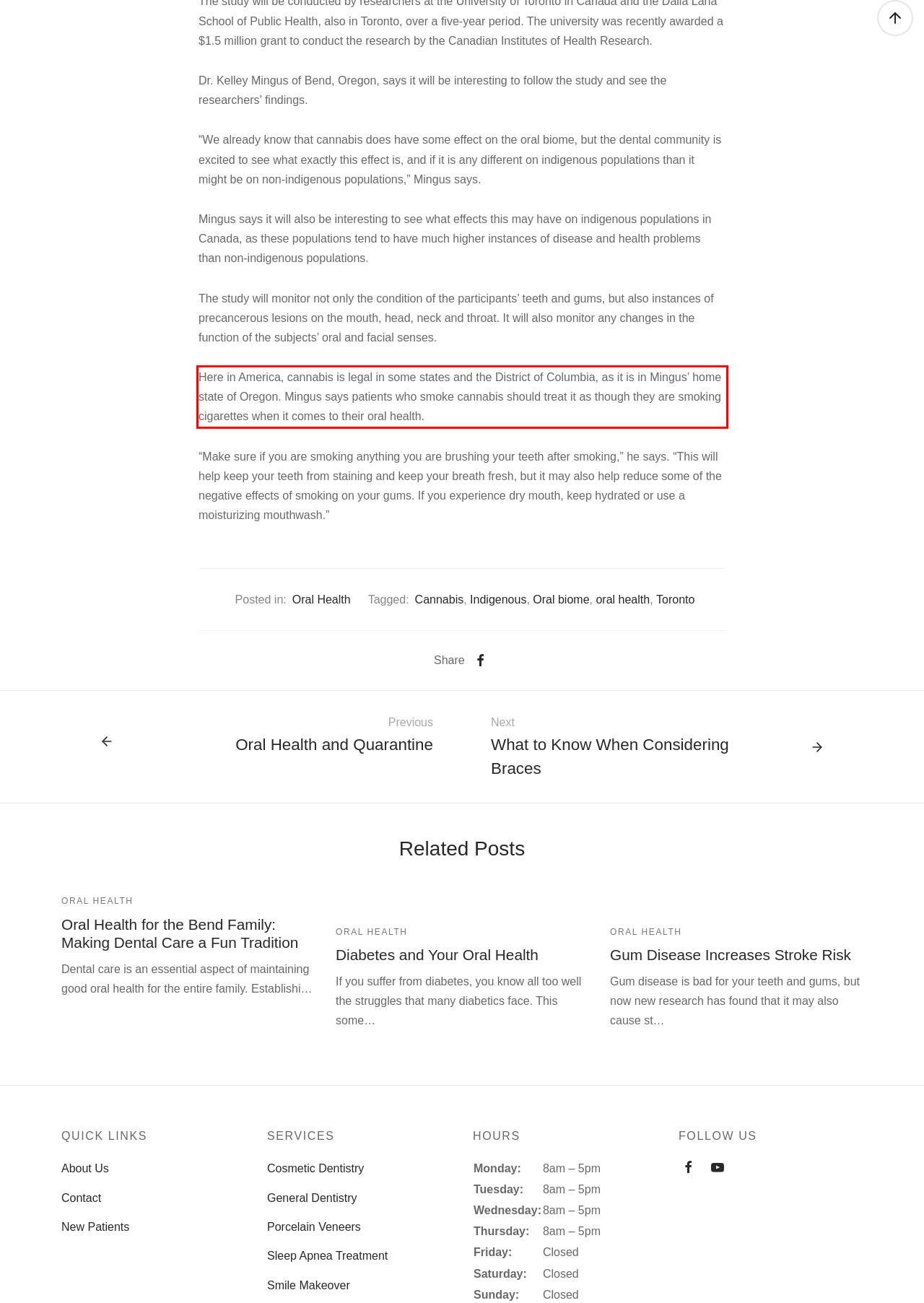Examine the webpage screenshot and use OCR to obtain the text inside the red bounding box.

Here in America, cannabis is legal in some states and the District of Columbia, as it is in Mingus’ home state of Oregon. Mingus says patients who smoke cannabis should treat it as though they are smoking cigarettes when it comes to their oral health.